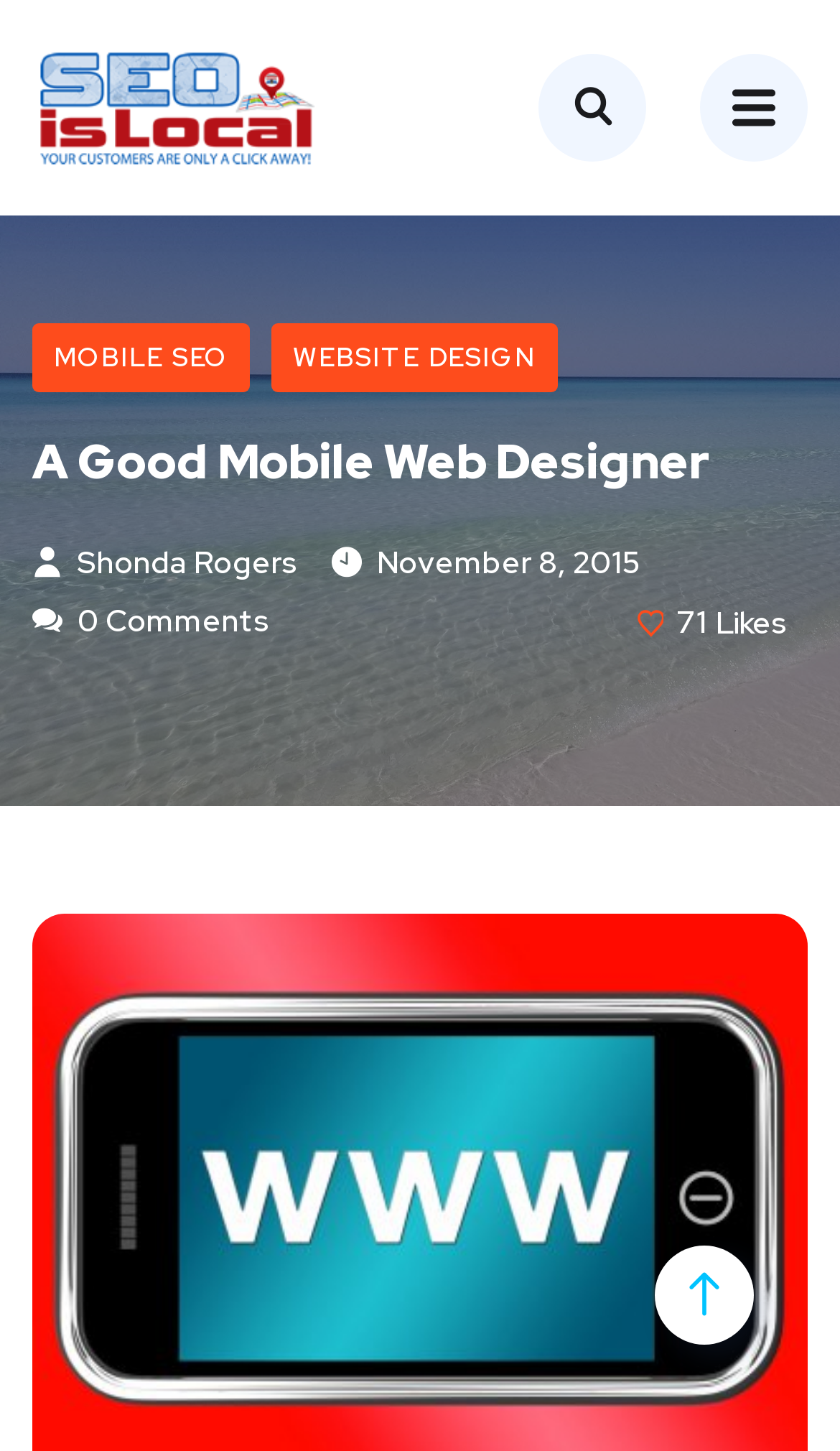Give a detailed account of the webpage's layout and content.

The webpage is about a company called SEO IS Local, which offers mobile web design services in Destin, Santa Rosa Beach, and Panama City Beach, as well as social media marketing and internet marketing services.

At the top of the page, there is a prominent link on the left side, followed by a button on the right side with an image inside it. Below these elements, there are three links arranged horizontally, labeled "MOBILE SEO", "WEBSITE DESIGN", and a heading that reads "A Good Mobile Web Designer".

Underneath these links, there are several more links and images. On the left side, there are links to the author's name, Shonda Rogers, and the date November 8, 2015. Next to the date, there is a time element. Below these links, there is another link labeled "0 Comments". On the right side, there is a link labeled "71Likes" with an image inside it.

At the very bottom of the page, there is a small link with an icon, located near the right edge of the page.